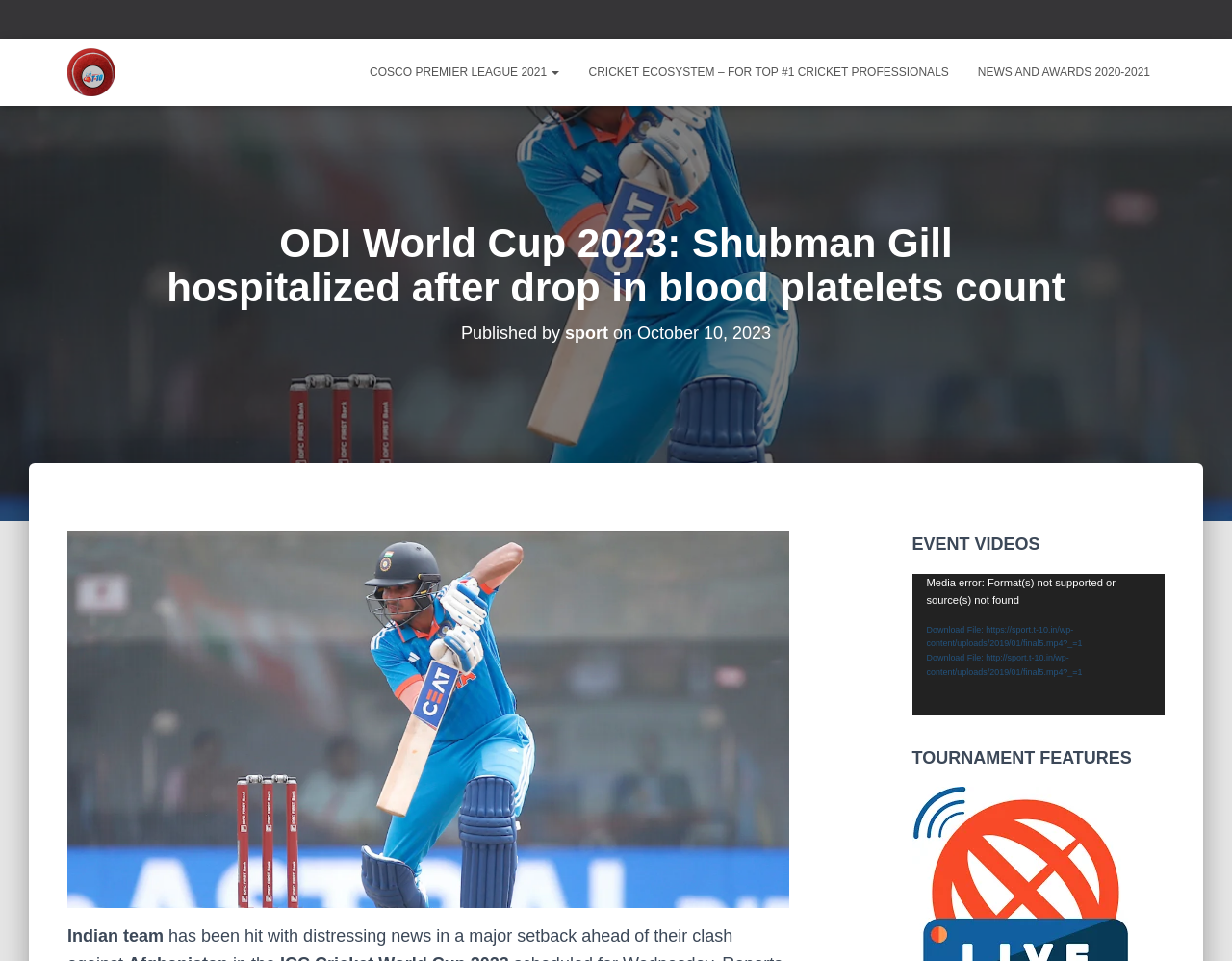Provide the bounding box coordinates of the HTML element this sentence describes: "Privacy Policy".

None